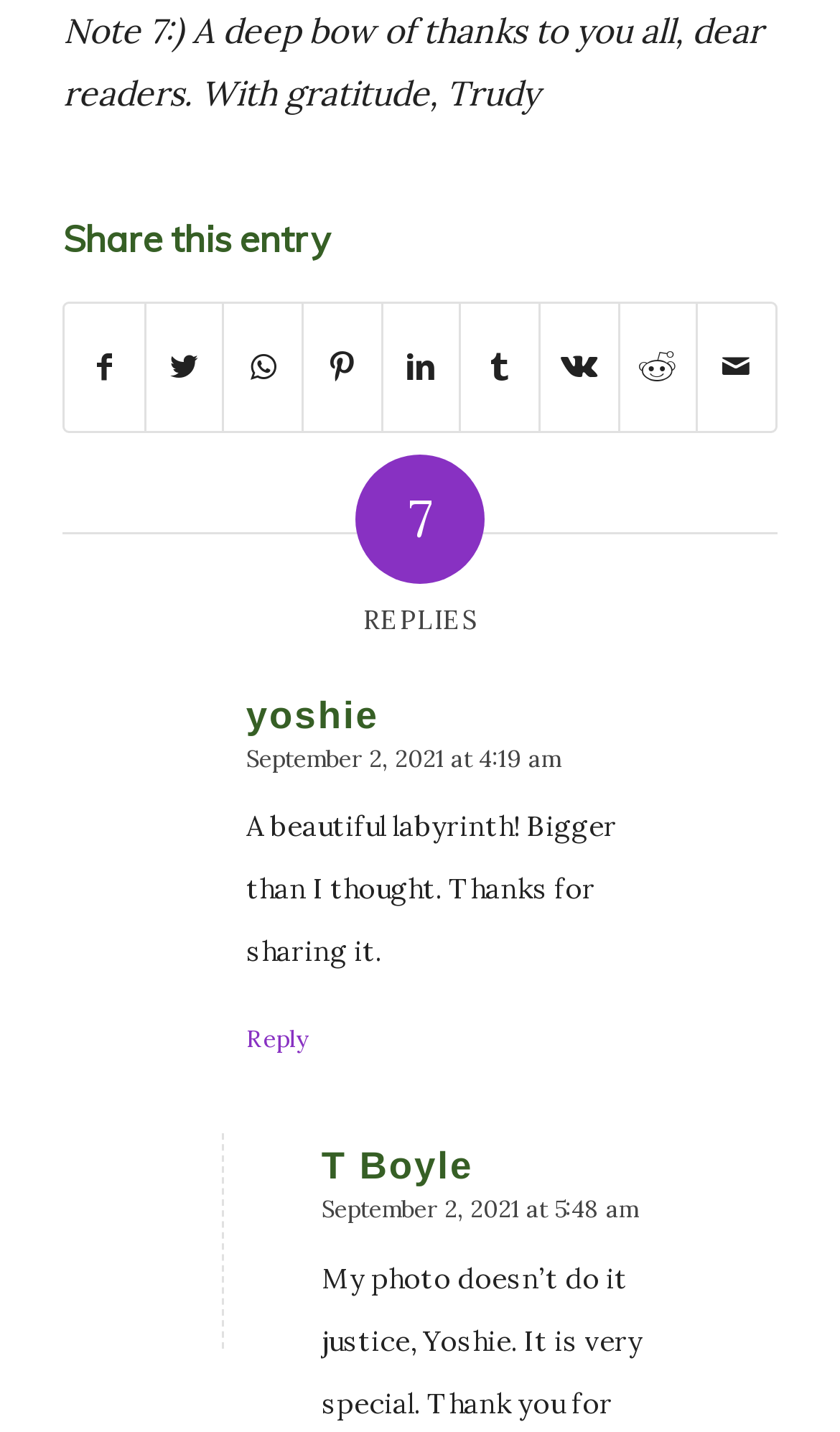Identify the bounding box coordinates for the UI element described by the following text: "Reply". Provide the coordinates as four float numbers between 0 and 1, in the format [left, top, right, bottom].

[0.293, 0.715, 0.367, 0.736]